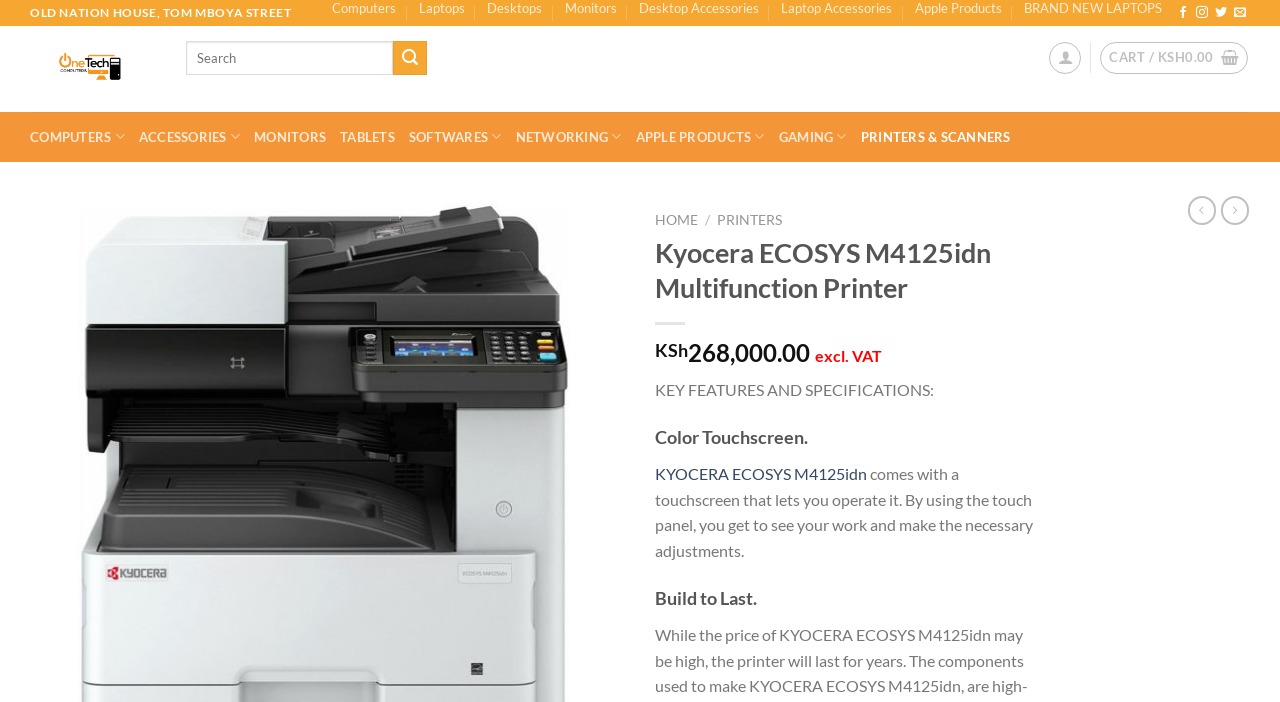What is the name of the company that sells the Kyocera ECOSYS M4125idn printer?
Look at the screenshot and give a one-word or phrase answer.

OLD NATION HOUSE